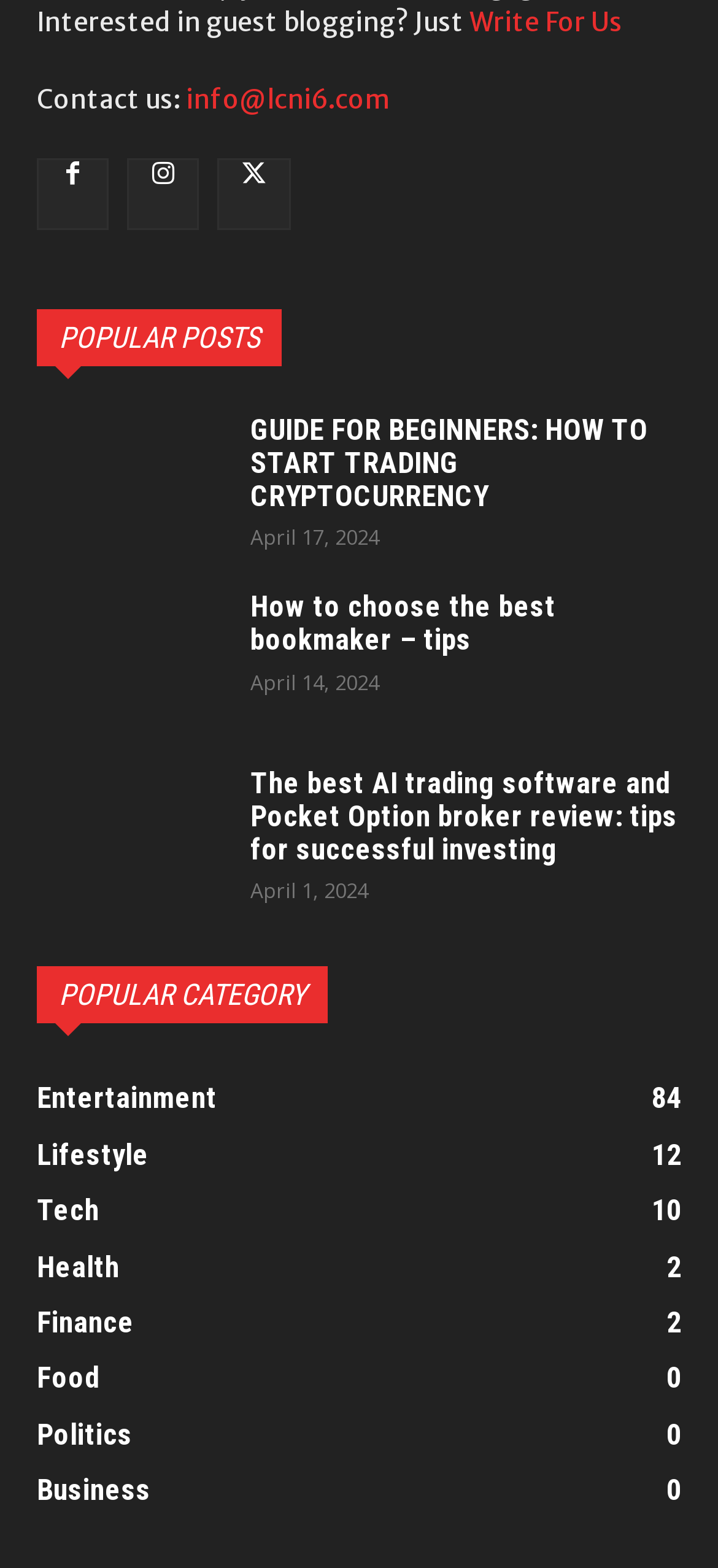Given the following UI element description: "Write For Us", find the bounding box coordinates in the webpage screenshot.

[0.654, 0.004, 0.867, 0.025]